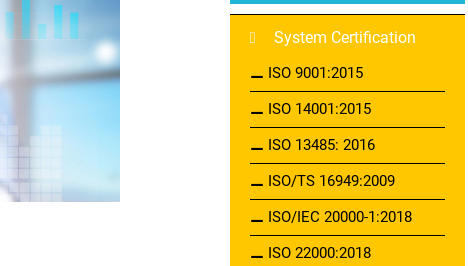With reference to the image, please provide a detailed answer to the following question: What is the dominant color of the background?

The caption describes the background as a 'light blue gradient', indicating that the dominant color of the background is light blue.